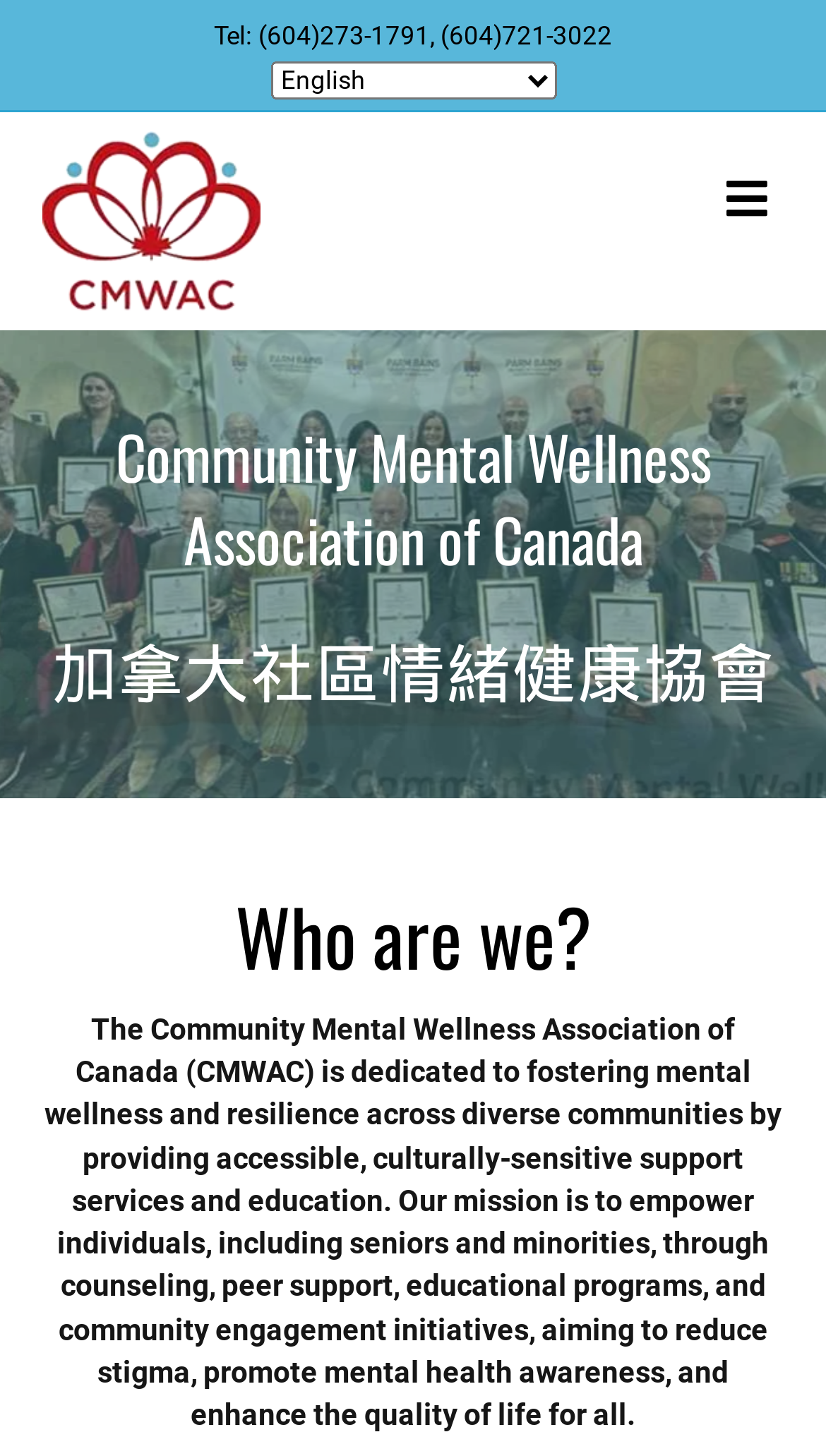Answer succinctly with a single word or phrase:
What is the name of the organization?

Community Mental Wellness Association of Canada